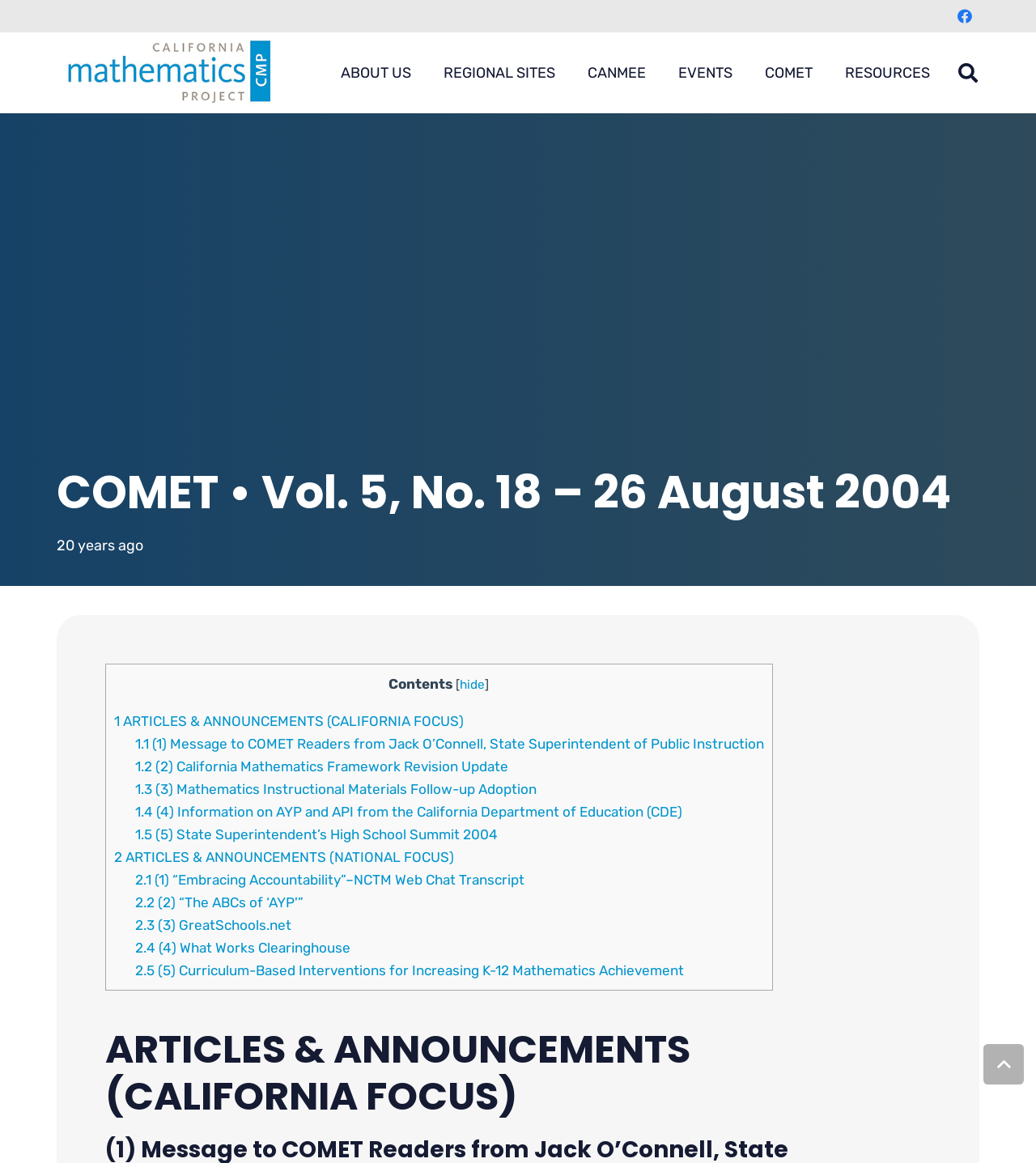Determine the bounding box coordinates of the clickable region to follow the instruction: "Read about COMET".

[0.723, 0.028, 0.8, 0.097]